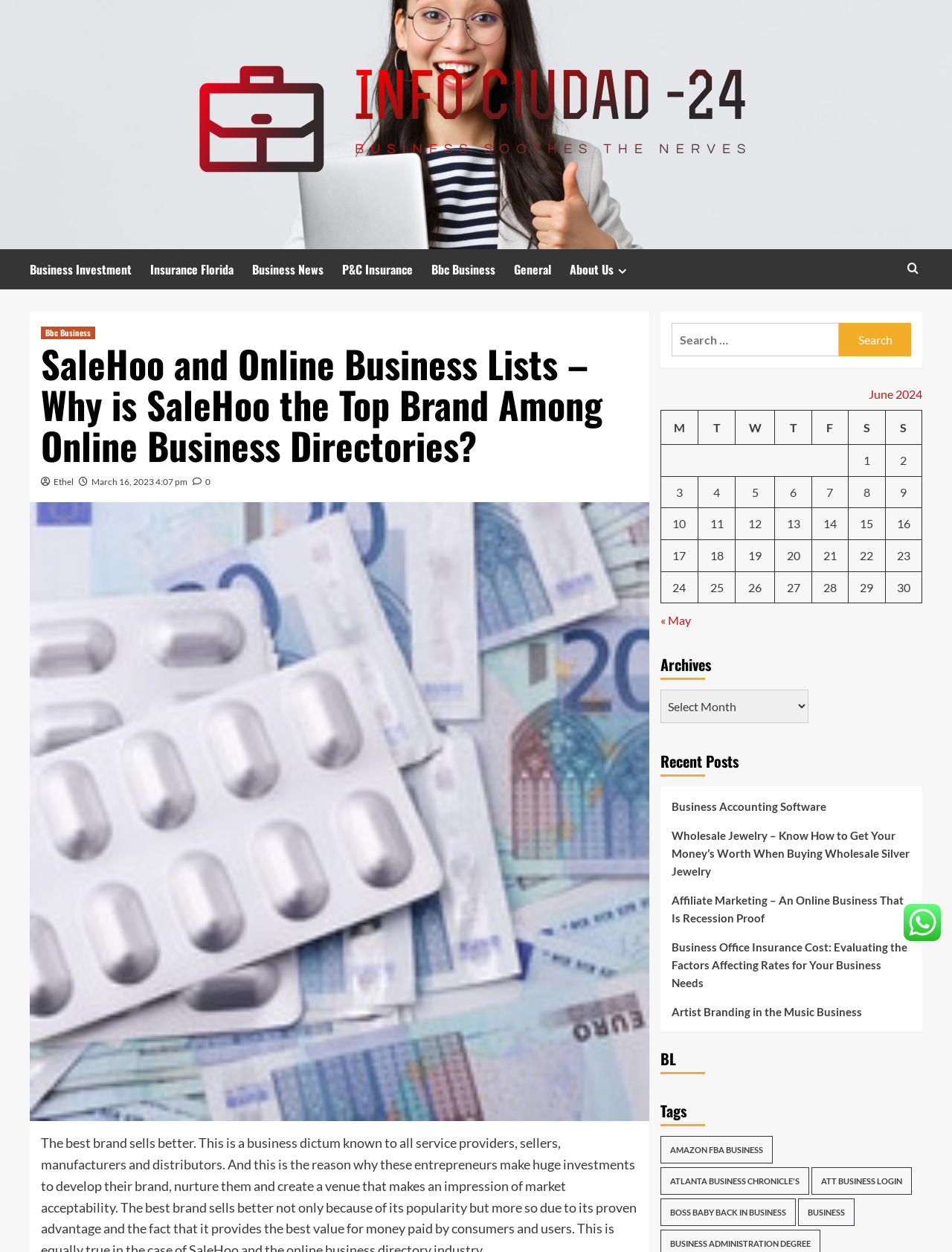Determine the coordinates of the bounding box for the clickable area needed to execute this instruction: "Search for something".

[0.693, 0.249, 0.969, 0.294]